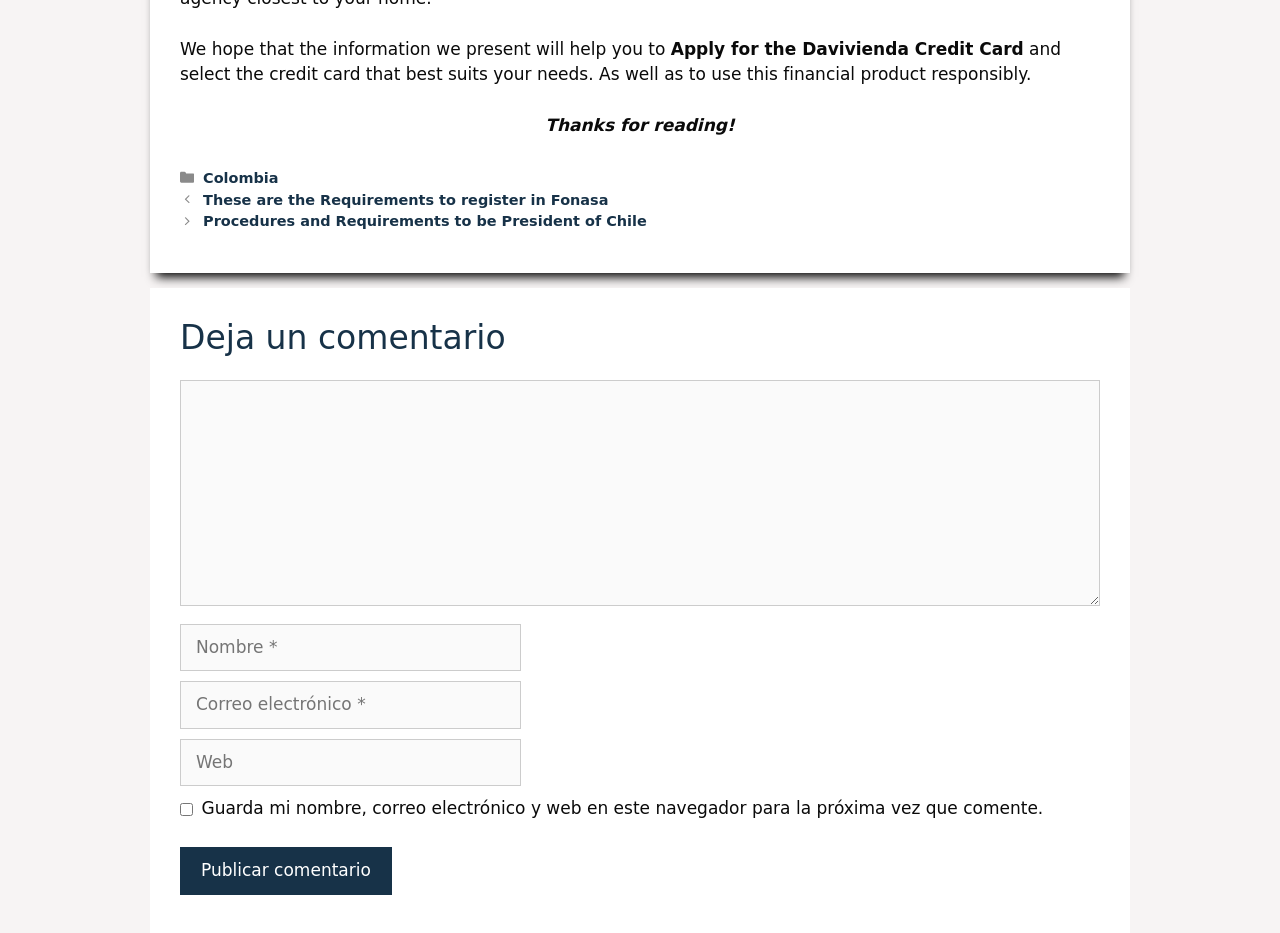What is the purpose of the webpage?
Please answer the question with as much detail and depth as you can.

The webpage appears to be providing information about a credit card, specifically the Davivienda Credit Card, and allowing users to apply for it. The text at the top of the page mentions helping users to apply for the credit card and select the one that best suits their needs.